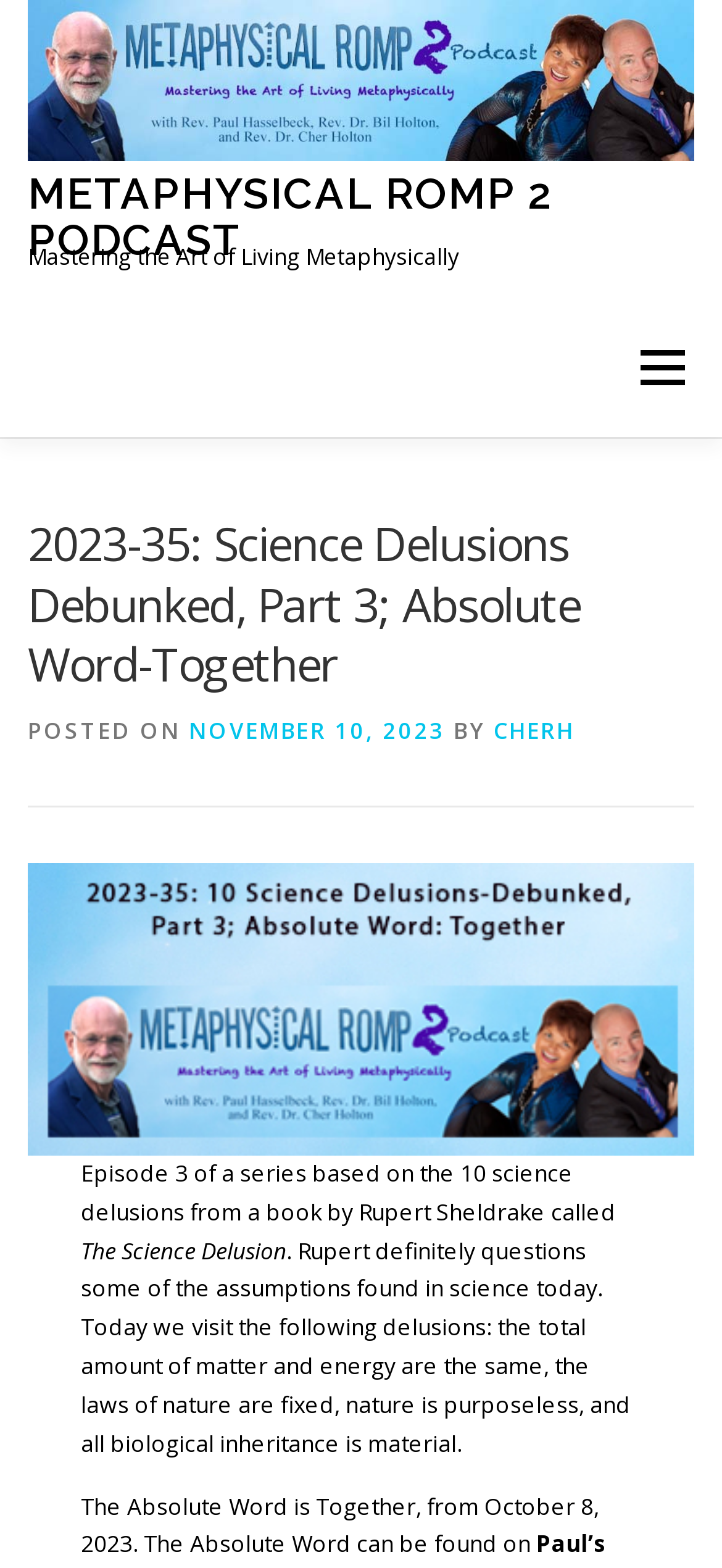Find the bounding box of the UI element described as: "November 10, 2023November 10, 2023". The bounding box coordinates should be given as four float values between 0 and 1, i.e., [left, top, right, bottom].

[0.262, 0.456, 0.617, 0.476]